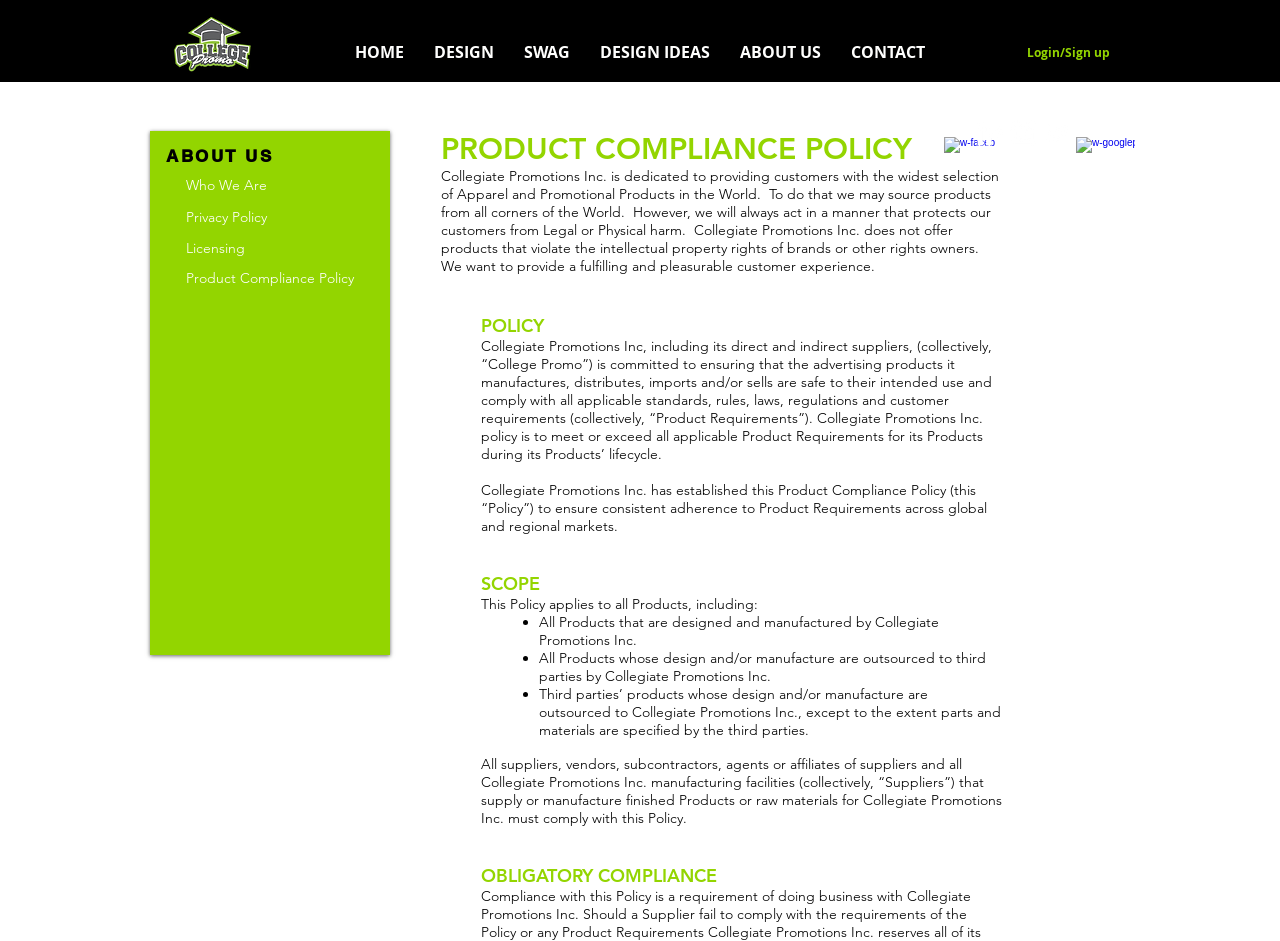Look at the image and write a detailed answer to the question: 
What is the purpose of the company?

I inferred the purpose of the company by reading the text on the webpage, specifically in the section that talks about the company's mission. The text mentions that the company is dedicated to providing customers with the widest selection of apparel and promotional products.